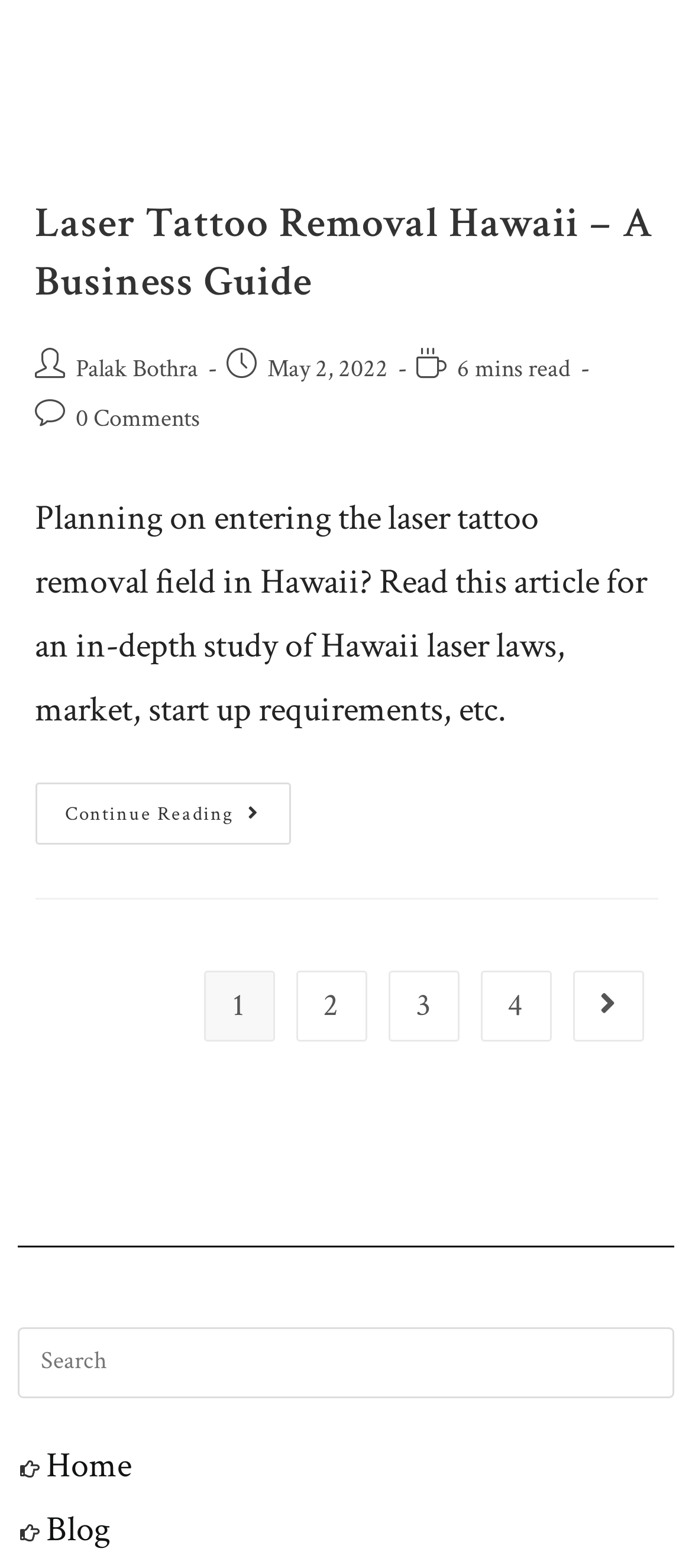What is the topic of the article?
Provide a fully detailed and comprehensive answer to the question.

The topic of the article can be determined by looking at the heading 'Laser Tattoo Removal Hawaii – A Business Guide' which is prominently displayed at the top of the webpage.